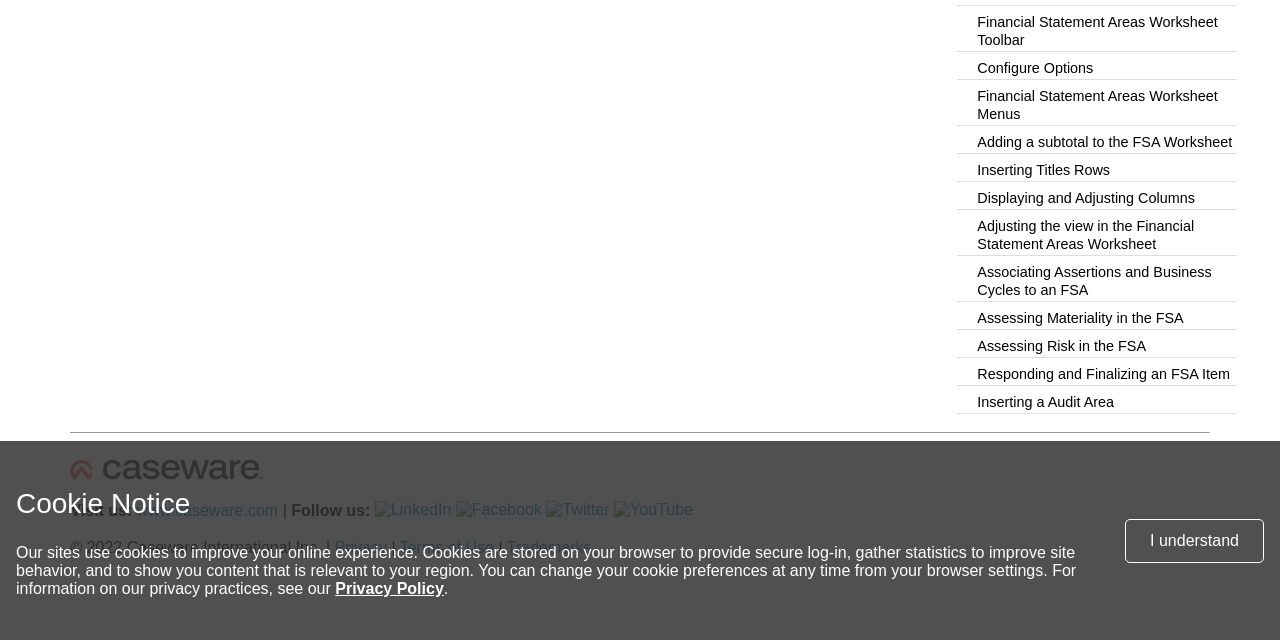From the element description Terms of Use, predict the bounding box coordinates of the UI element. The coordinates must be specified in the format (top-left x, top-left y, bottom-right x, bottom-right y) and should be within the 0 to 1 range.

[0.312, 0.842, 0.386, 0.868]